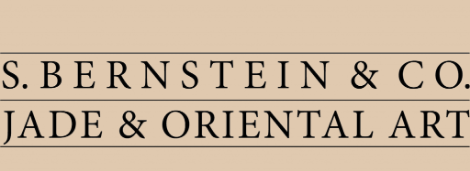Generate an elaborate caption that includes all aspects of the image.

The image features the logo of "S. Bernstein & Co. Jade & Oriental Art," showcasing a sleek and elegant design. The logo is prominently displayed in a sophisticated serif font, emphasizing the company's focus on fine jade and oriental art. The color palette is understated, reflecting a classic aesthetic that aligns with the art and antiques world. This logo represents a business dedicated to the appreciation and sale of exquisite art pieces, inviting potential clients to explore their offerings in jade and other cultural artifacts.